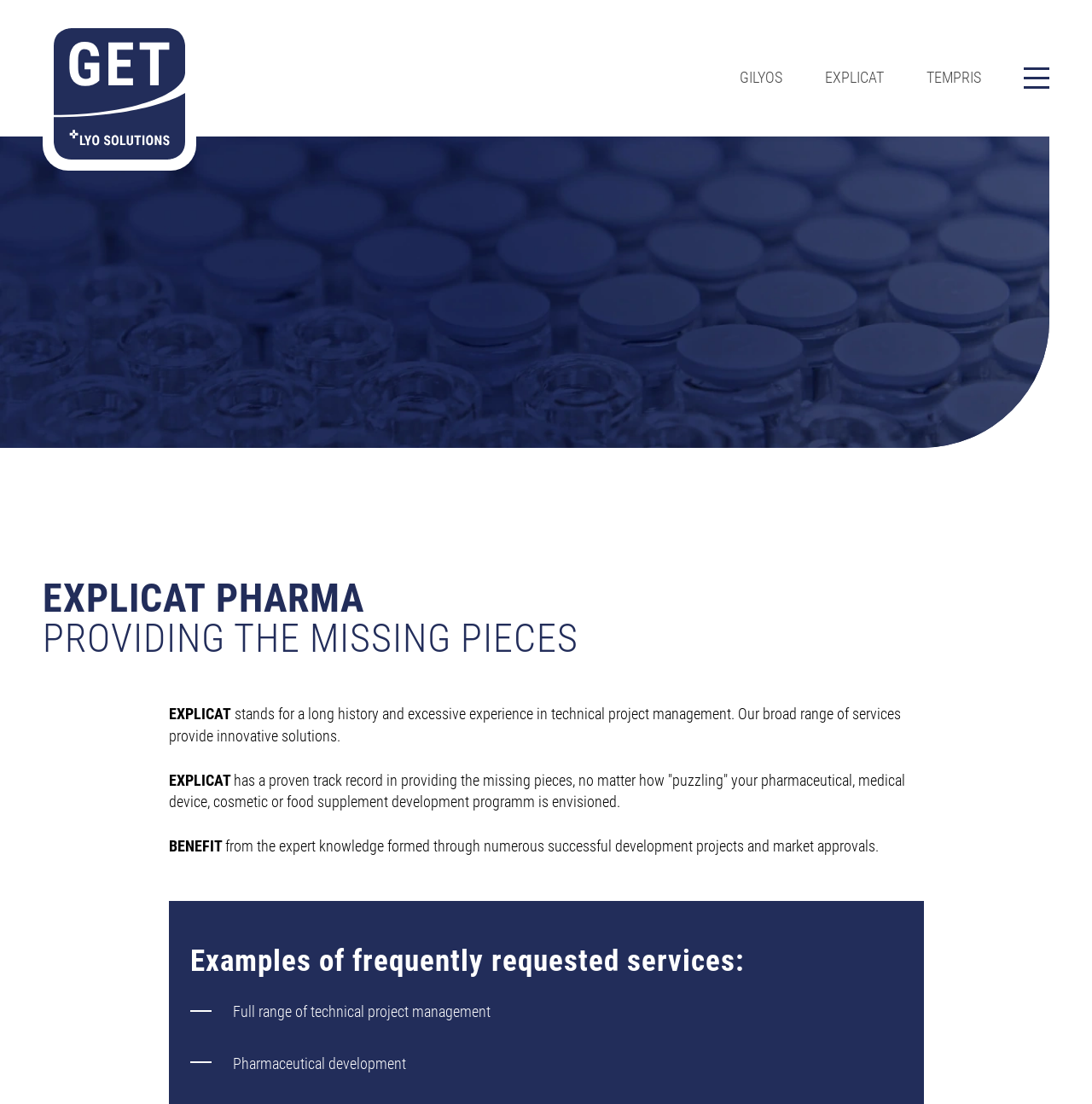Locate the UI element described as follows: "TEMPRIS". Return the bounding box coordinates as four float numbers between 0 and 1 in the order [left, top, right, bottom].

[0.848, 0.062, 0.898, 0.079]